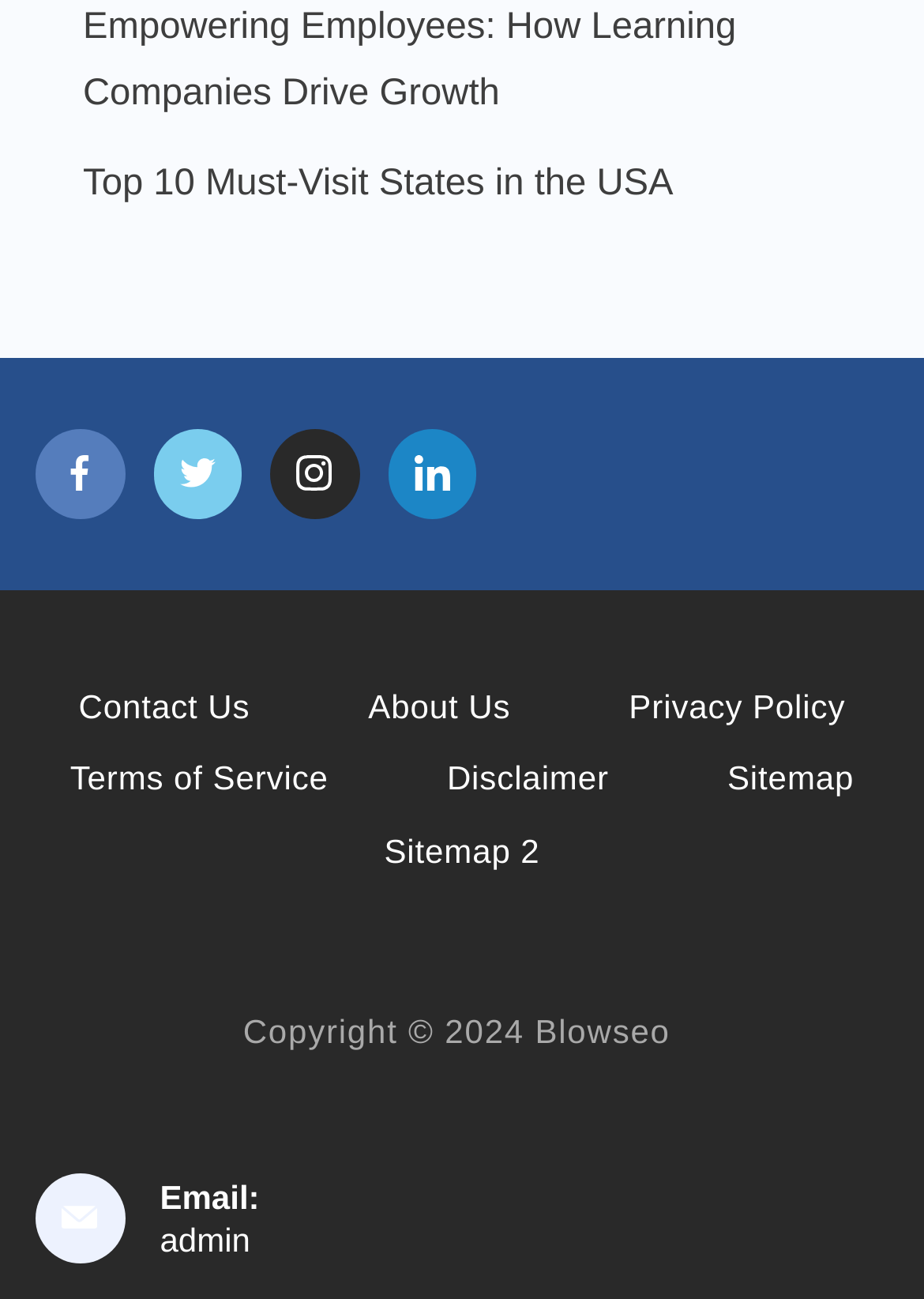Look at the image and write a detailed answer to the question: 
What social media platforms are available?

I determined the answer by looking at the links and images in the footer section of the webpage, which are commonly used to display social media links. The images associated with each link are also consistent with the logos of these social media platforms.